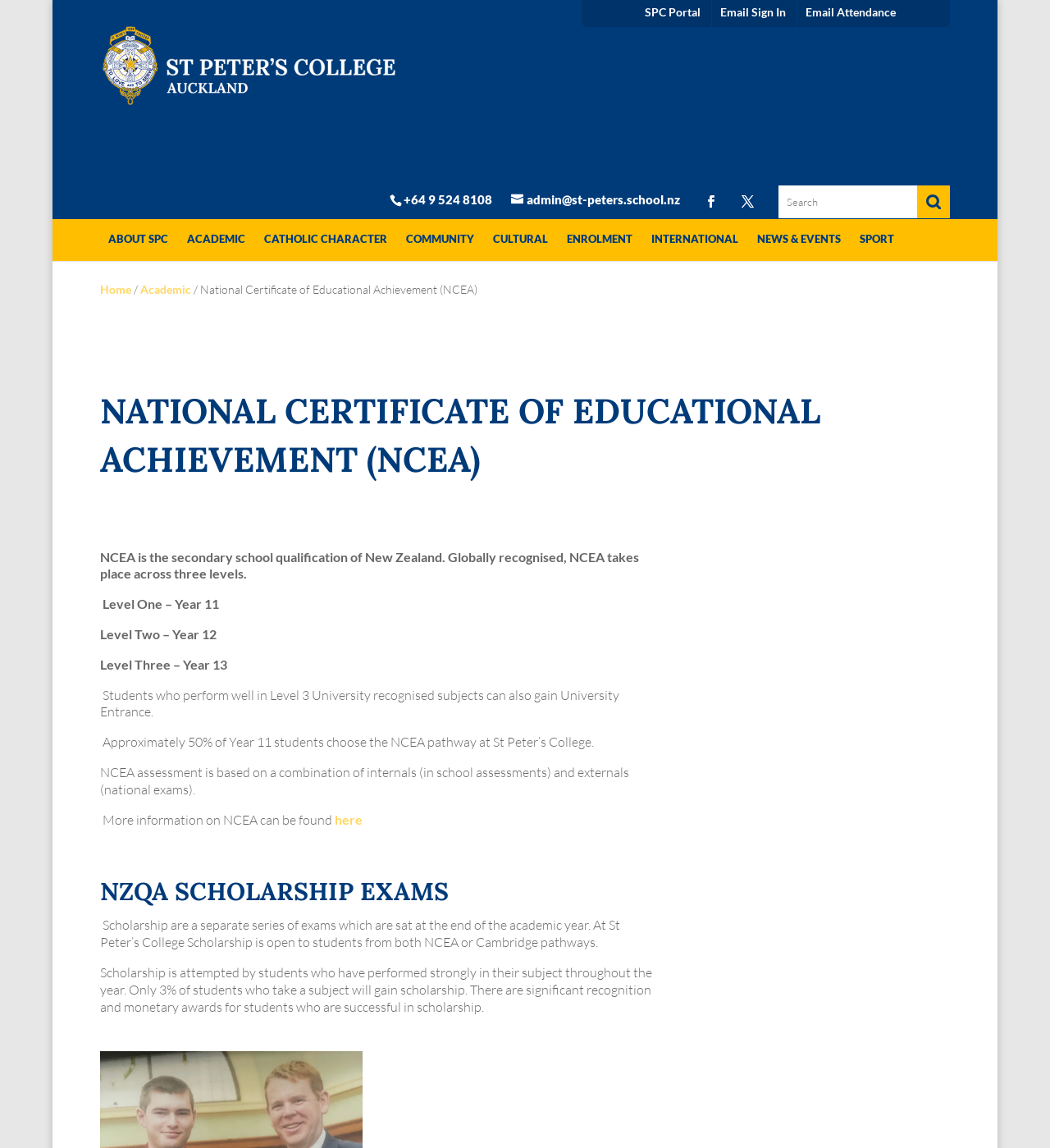Please identify the bounding box coordinates of the element I should click to complete this instruction: 'Get more information on NCEA'. The coordinates should be given as four float numbers between 0 and 1, like this: [left, top, right, bottom].

[0.318, 0.707, 0.345, 0.72]